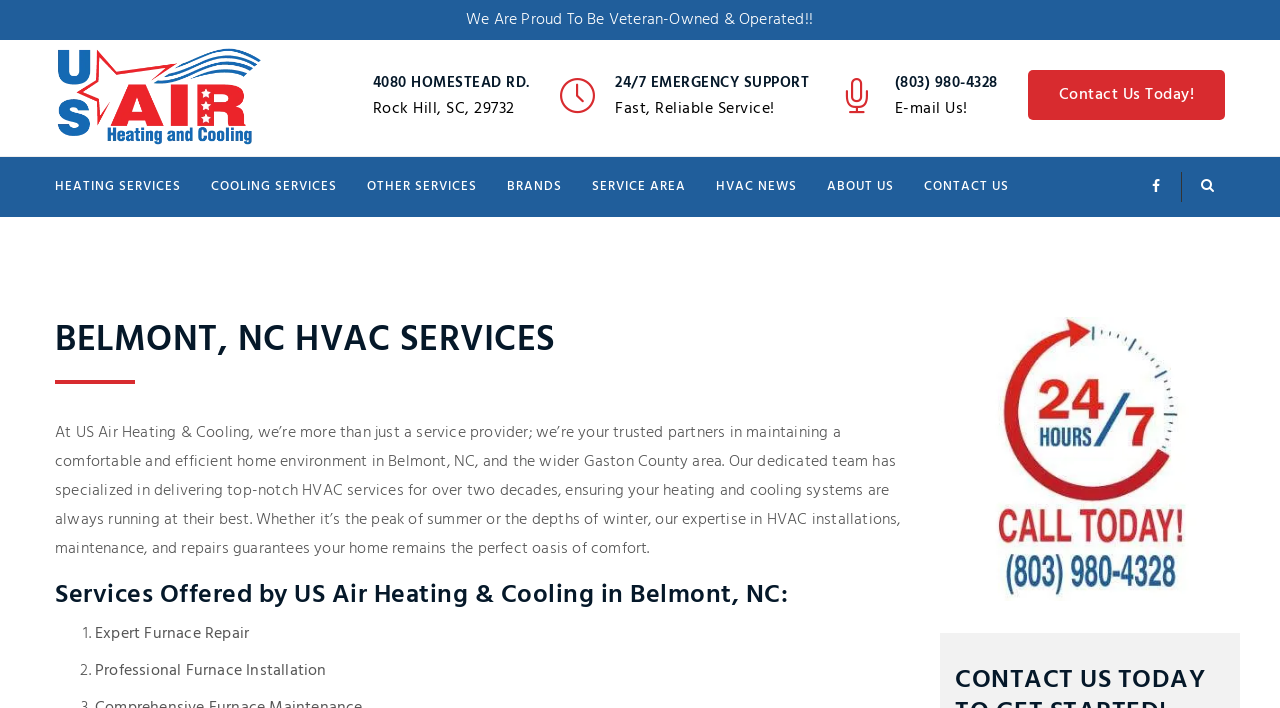Provide the bounding box coordinates for the specified HTML element described in this description: "title="US Air Heating & Cooling"". The coordinates should be four float numbers ranging from 0 to 1, in the format [left, top, right, bottom].

[0.043, 0.12, 0.206, 0.157]